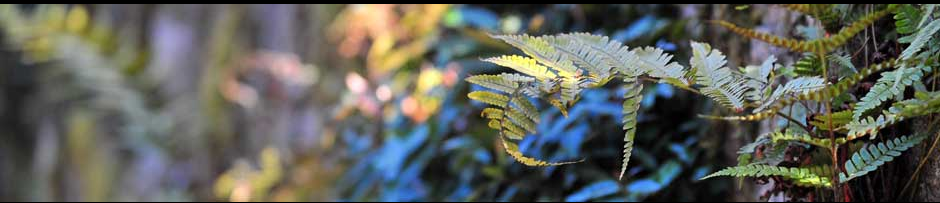Give a succinct answer to this question in a single word or phrase: 
What type of light illuminates the ferns?

natural light